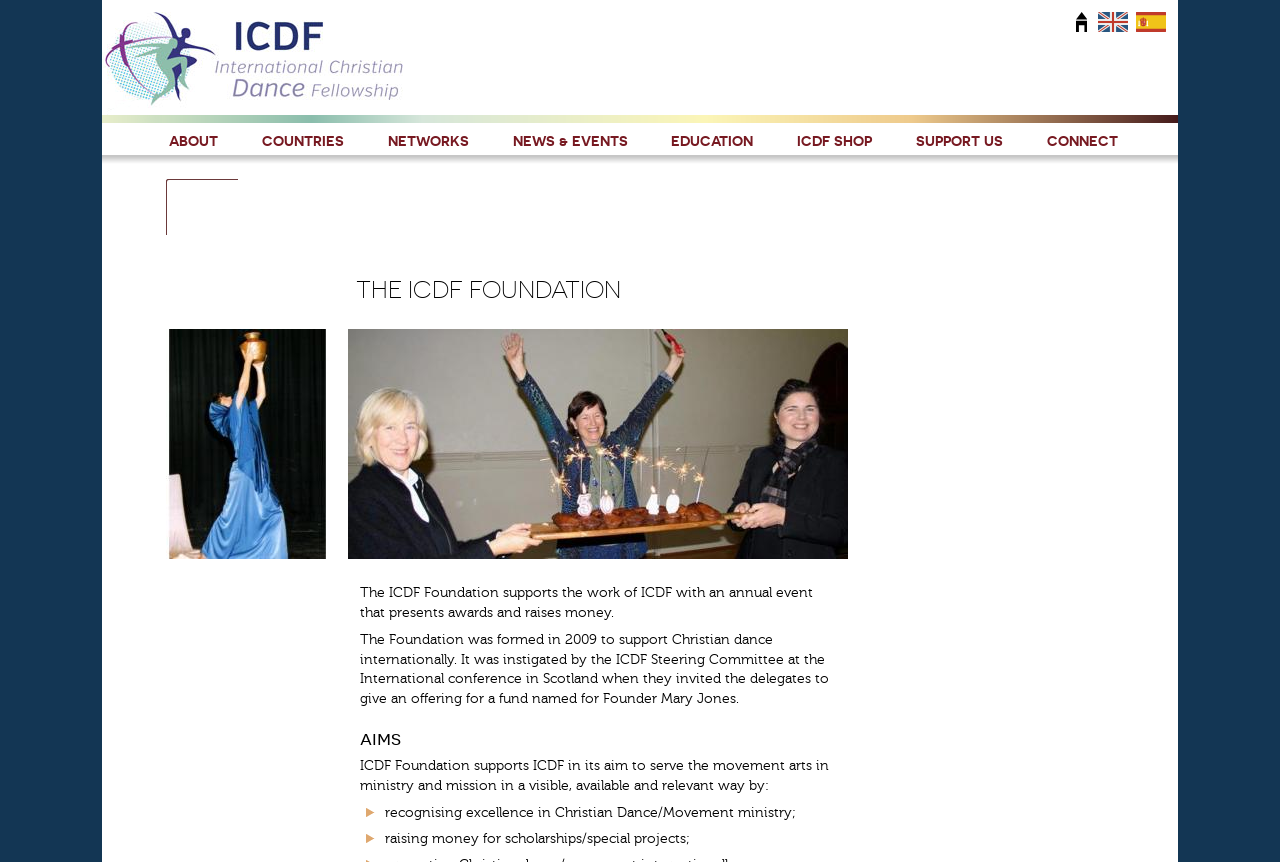Please provide a one-word or short phrase answer to the question:
What language options are available on the webpage?

English, Español